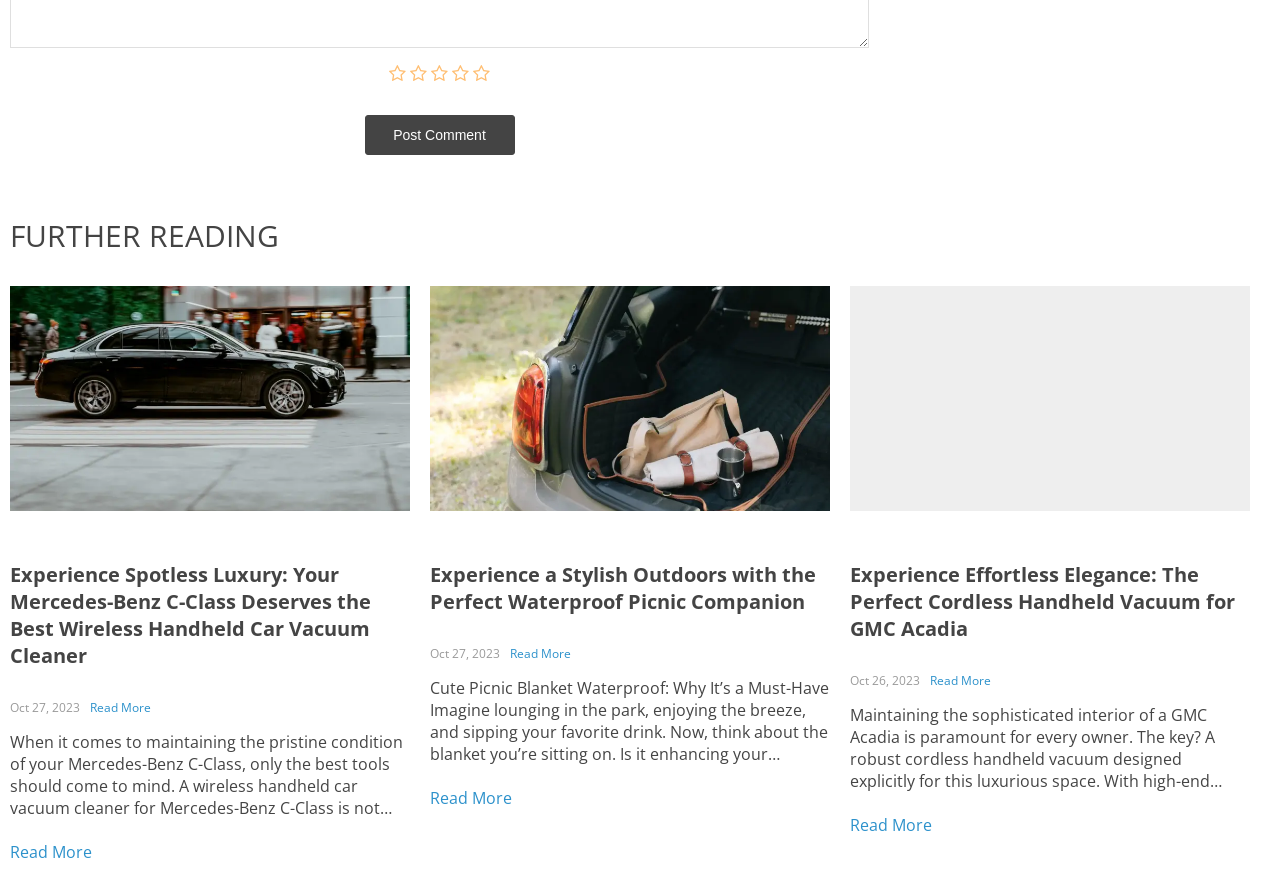Please find and report the bounding box coordinates of the element to click in order to perform the following action: "Click the 'Read More' link about the cordless handheld vacuum for GMC Acadia". The coordinates should be expressed as four float numbers between 0 and 1, in the format [left, top, right, bottom].

[0.727, 0.762, 0.774, 0.782]